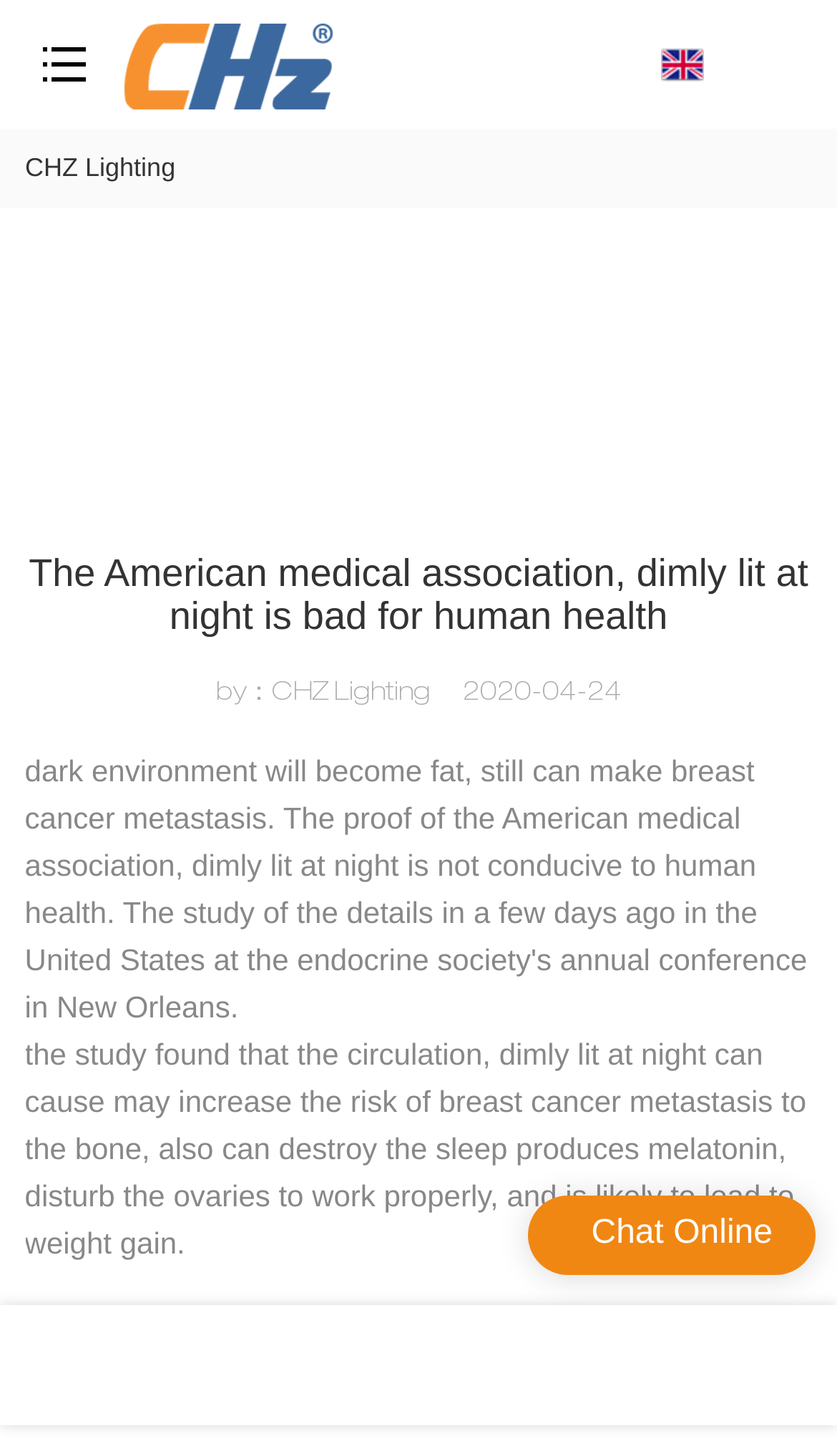Provide the bounding box coordinates for the UI element that is described by this text: "CHZ Lighting". The coordinates should be in the form of four float numbers between 0 and 1: [left, top, right, bottom].

[0.03, 0.105, 0.21, 0.125]